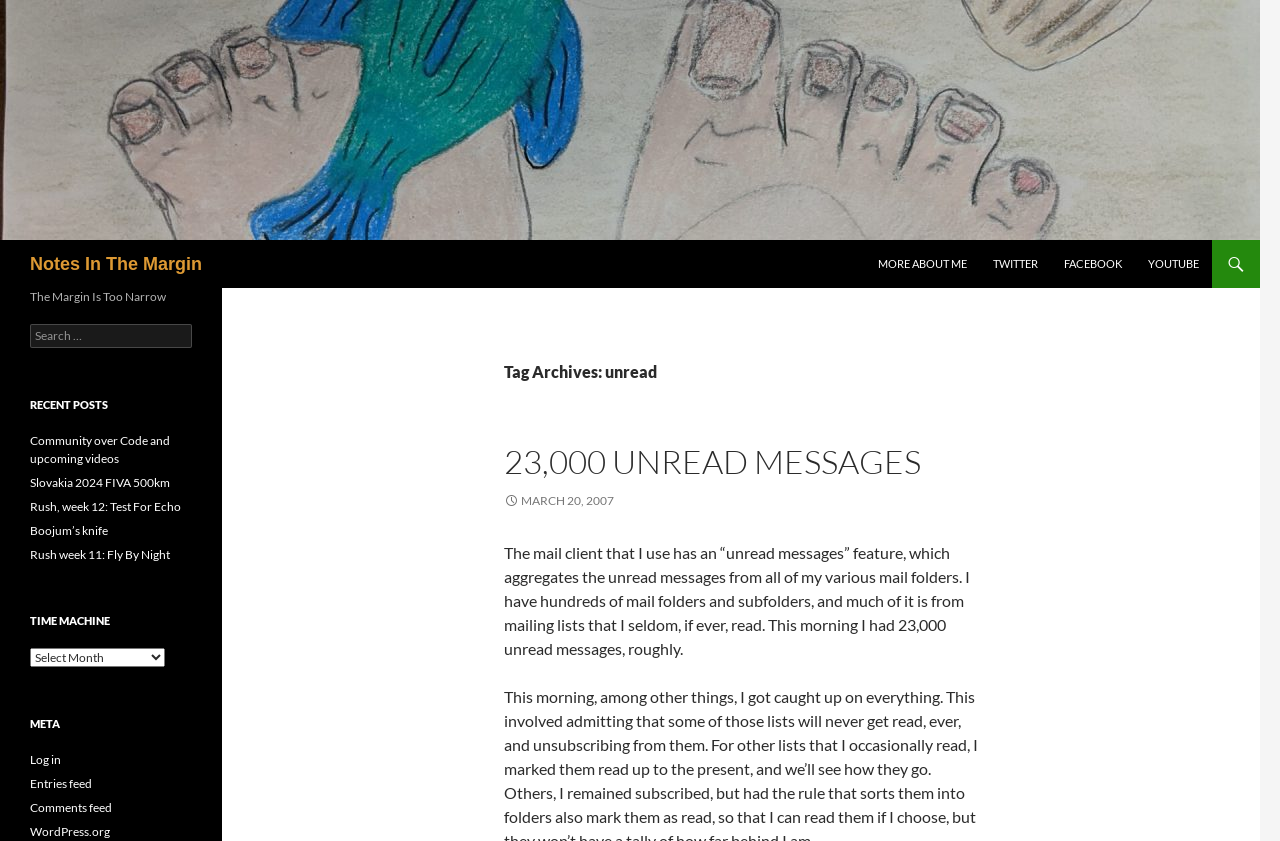What is the purpose of the 'Time Machine' dropdown?
Kindly answer the question with as much detail as you can.

The 'Time Machine' dropdown is located near the bottom of the webpage, and it has a text description 'Time Machine'. The dropdown likely contains a list of dates or time periods, allowing users to navigate to older posts on the website.